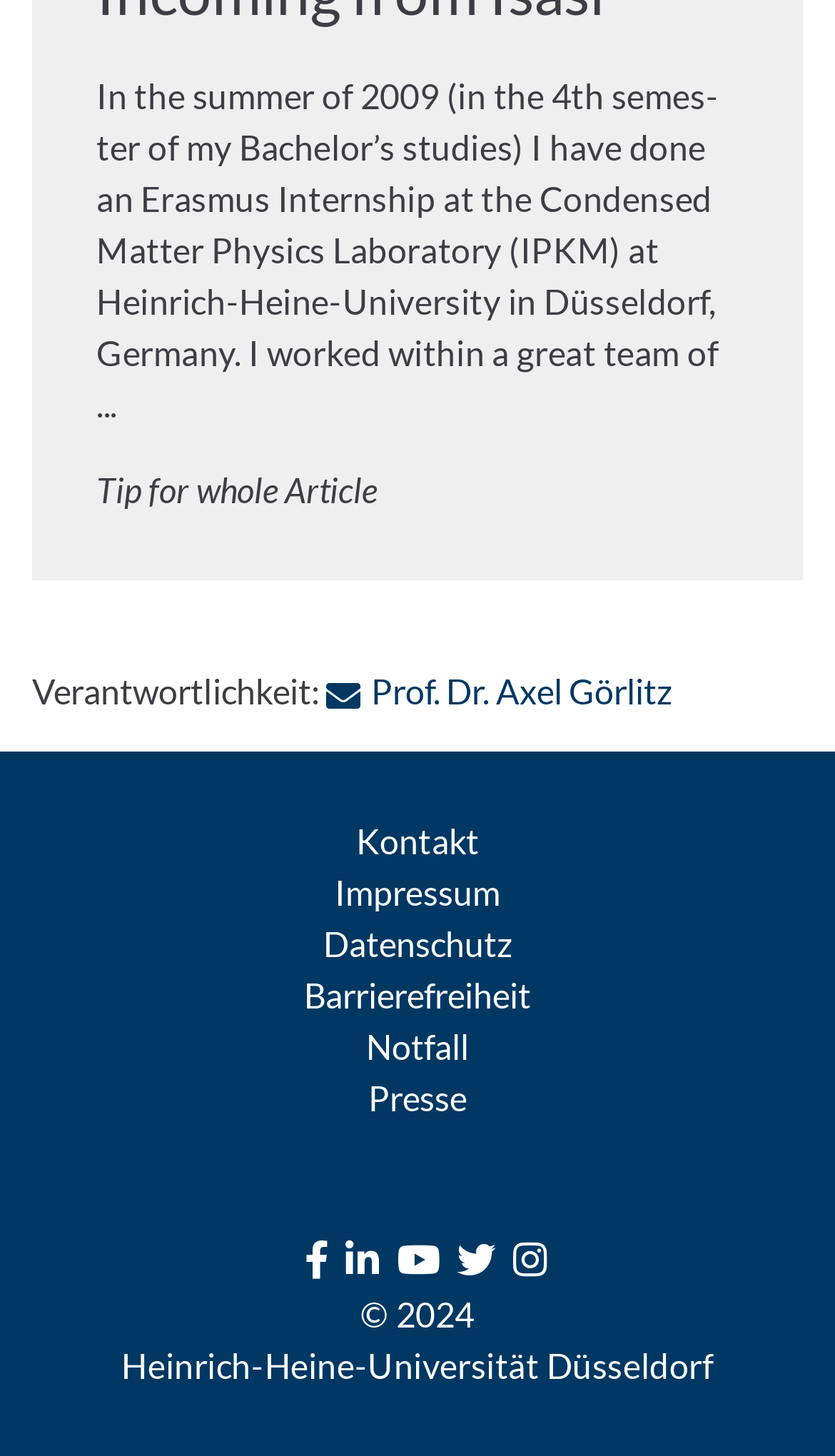Please provide a one-word or short phrase answer to the question:
What is the year of copyright mentioned on the webpage?

2024